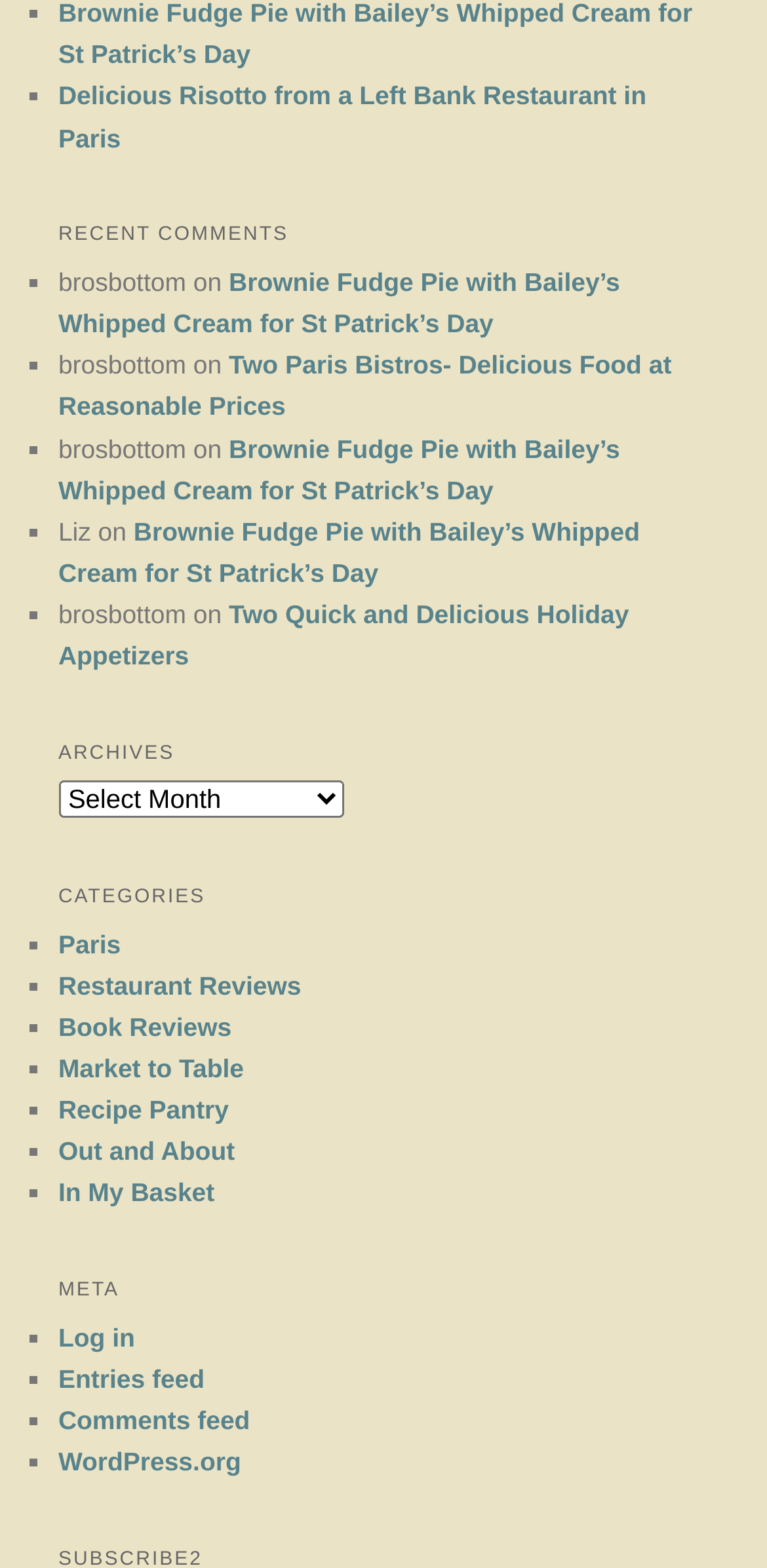What is the category of the link 'Brownie Fudge Pie with Bailey’s Whipped Cream for St Patrick’s Day'?
Please answer the question with a detailed response using the information from the screenshot.

I found the link 'Brownie Fudge Pie with Bailey’s Whipped Cream for St Patrick’s Day' and looked for its corresponding category under the 'CATEGORIES' heading. I found that it belongs to the 'Recipe Pantry' category.